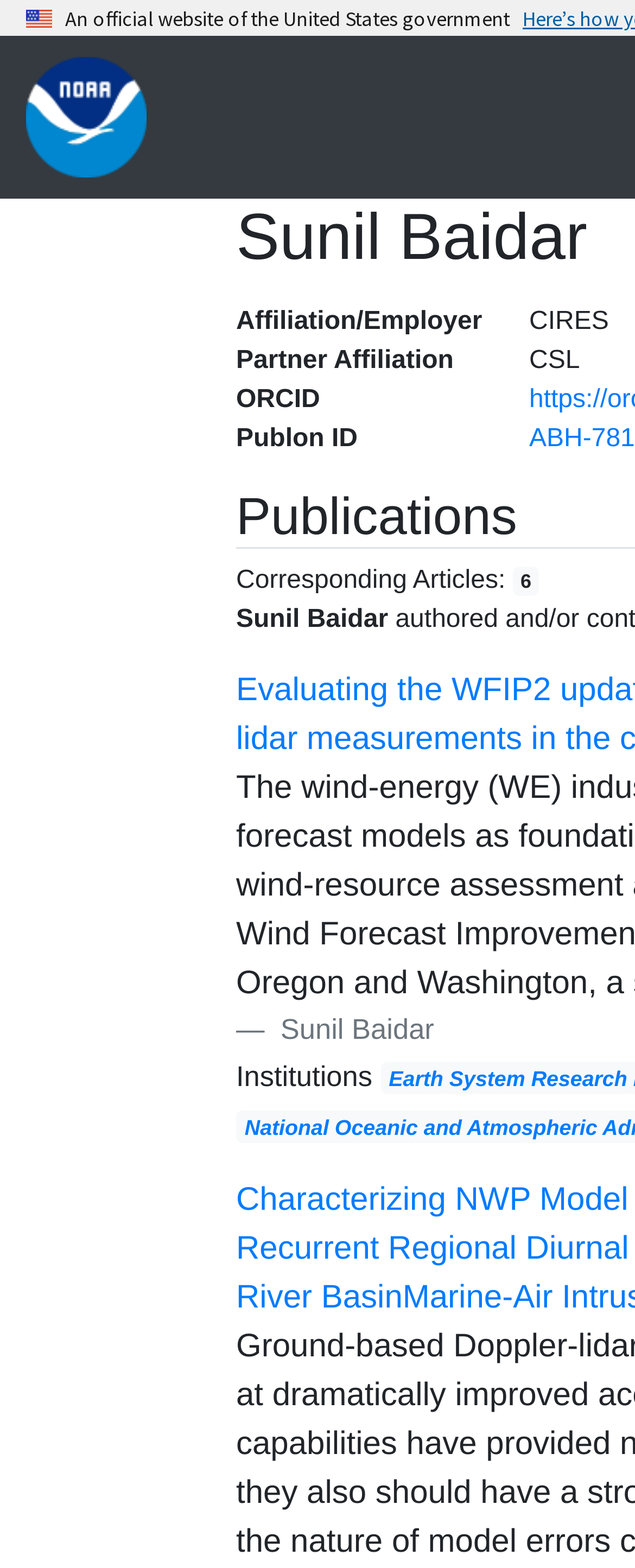Provide an in-depth caption for the elements present on the webpage.

The webpage is a publications directory for the Global System Laboratory, which is part of the National Oceanic and Atmospheric Administration (NOAA). At the top left corner, there is a small U.S. flag image, accompanied by a text stating that it is an official website of the United States government. Next to the flag, there is a link to the National Oceanic Atmospheric Administration, which is represented by an image of the organization's logo.

Below the top section, there are several sections of text. On the left side, there are labels for "Affiliation/Employer", "Partner Affiliation", "ORCID", and "Publon ID", with corresponding values "CIRES", "CSL", and others. On the right side, there is a section titled "Corresponding Articles" with a count of 6 articles.

Further down, there is a list of authors, with the first author being "Sunil Baidar". The author's name is repeated below, possibly indicating a profile or biography section. Below the author's name, there is a label "Institutions", which may indicate a list of institutions associated with the author or the publications.

Overall, the webpage appears to be a directory of publications, with information about the authors, institutions, and affiliations.